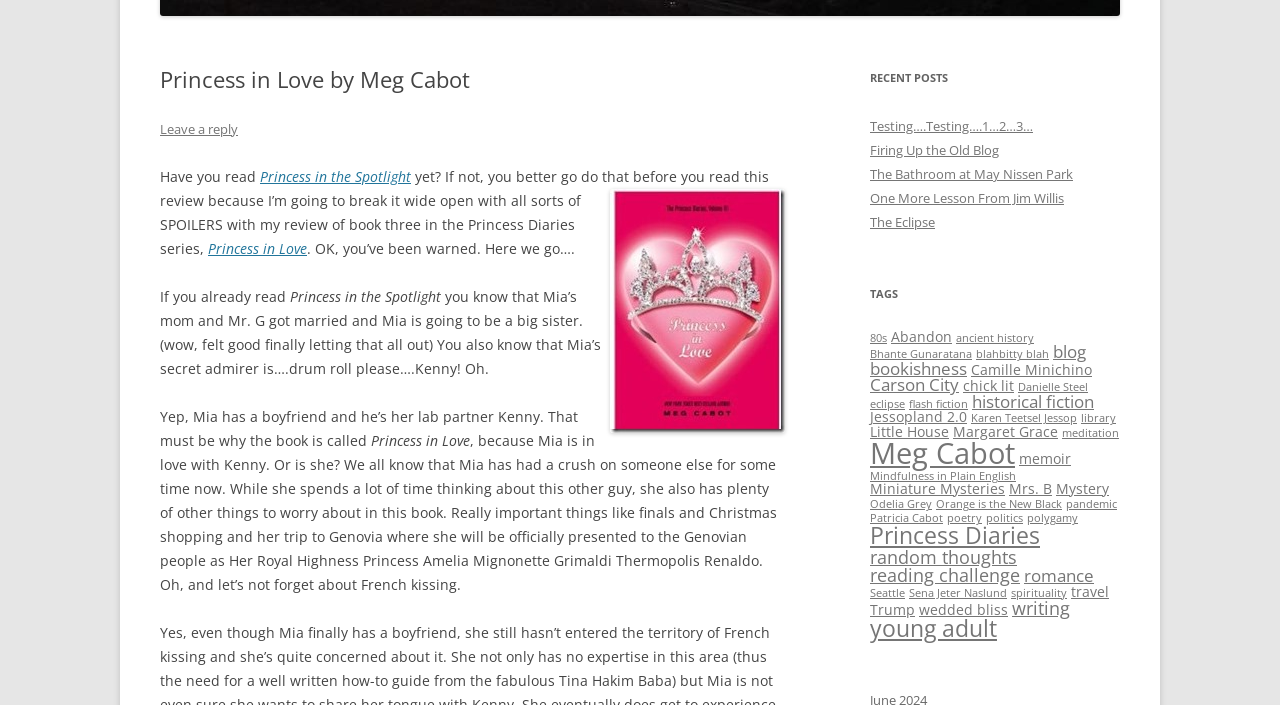Calculate the bounding box coordinates of the UI element given the description: "Abandon".

[0.696, 0.464, 0.744, 0.491]